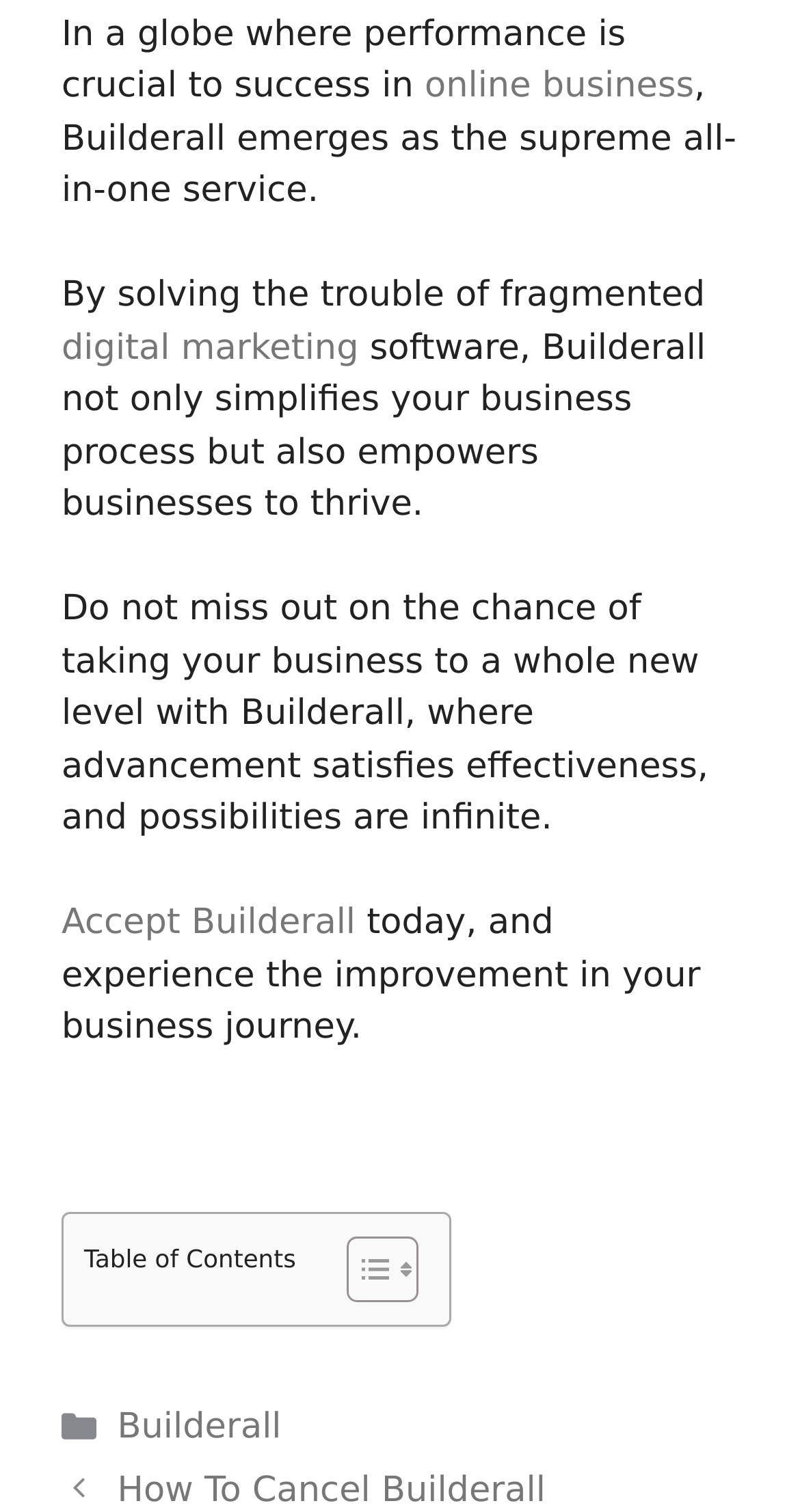What is the purpose of the 'Toggle Table of Content' button?
Please answer the question with a detailed and comprehensive explanation.

The purpose of the 'Toggle Table of Content' button is to show or hide the table of content, which is indicated by the presence of the 'Table of Contents' text and the toggle button next to it.